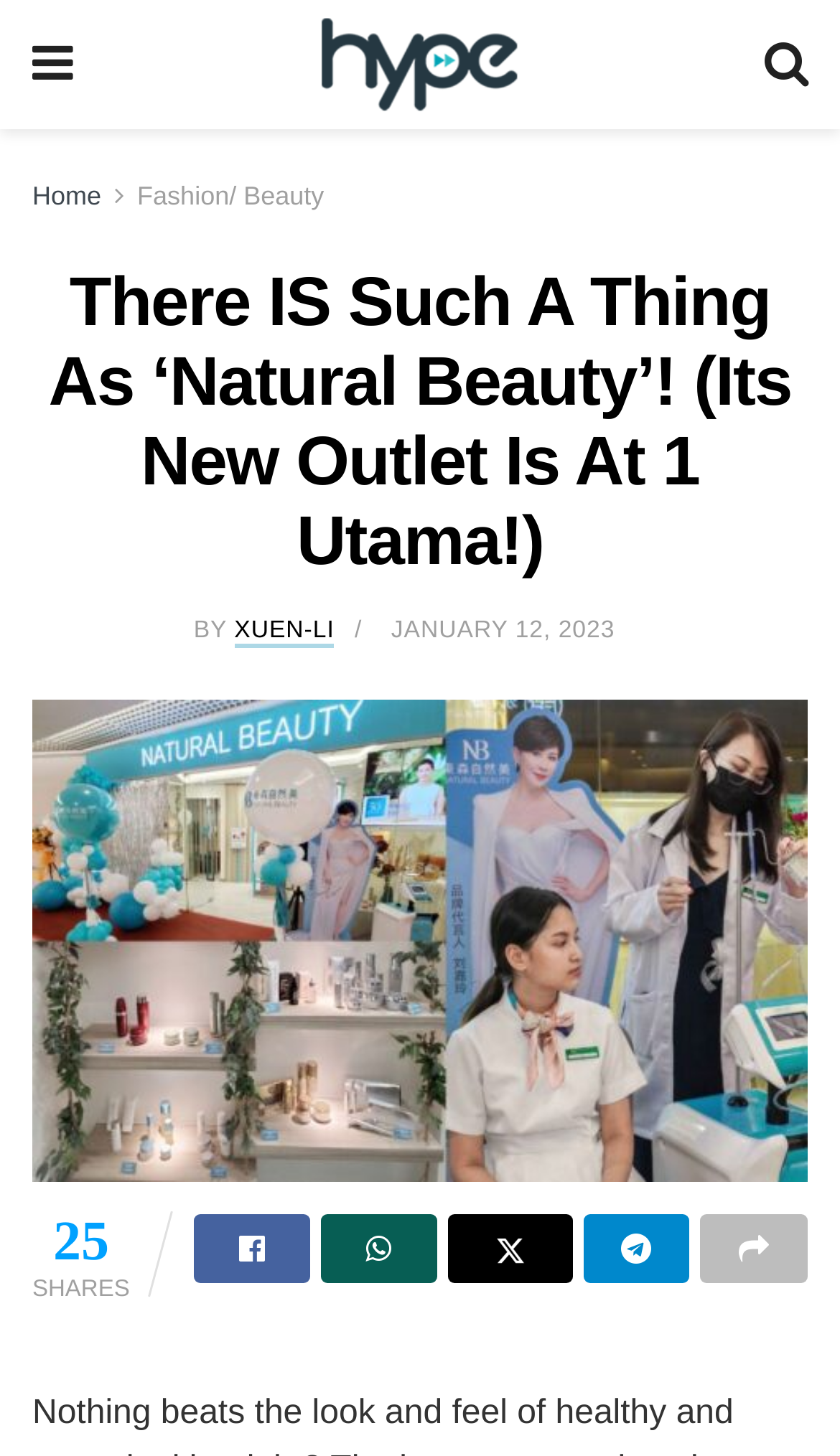Answer the question using only one word or a concise phrase: What is the category of the article?

Fashion/ Beauty